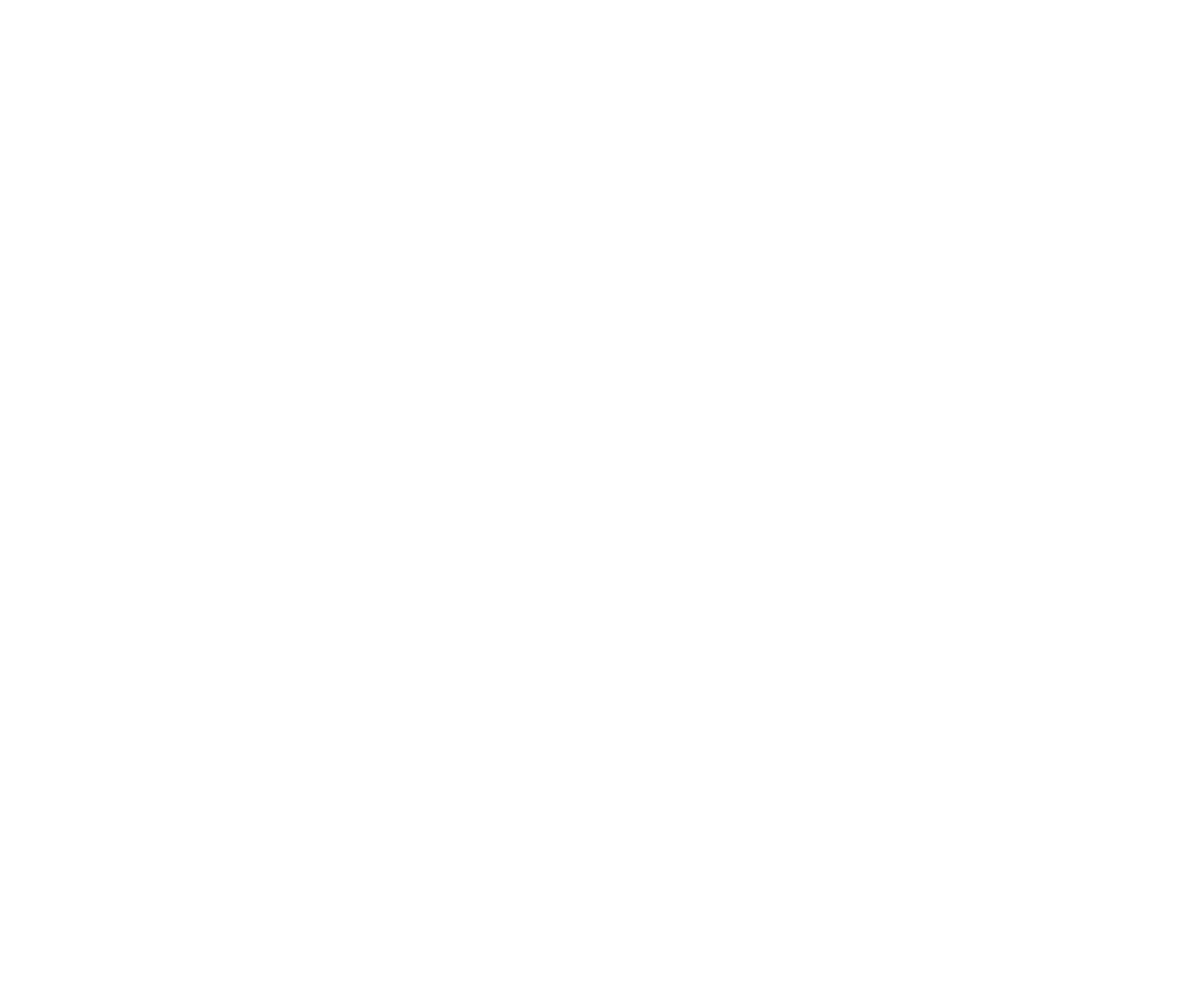What is the address of the headquarters?
Could you answer the question with a detailed and thorough explanation?

I found the address by looking at the section labeled 'Headquarters', where I saw a group of static text elements with the address information.